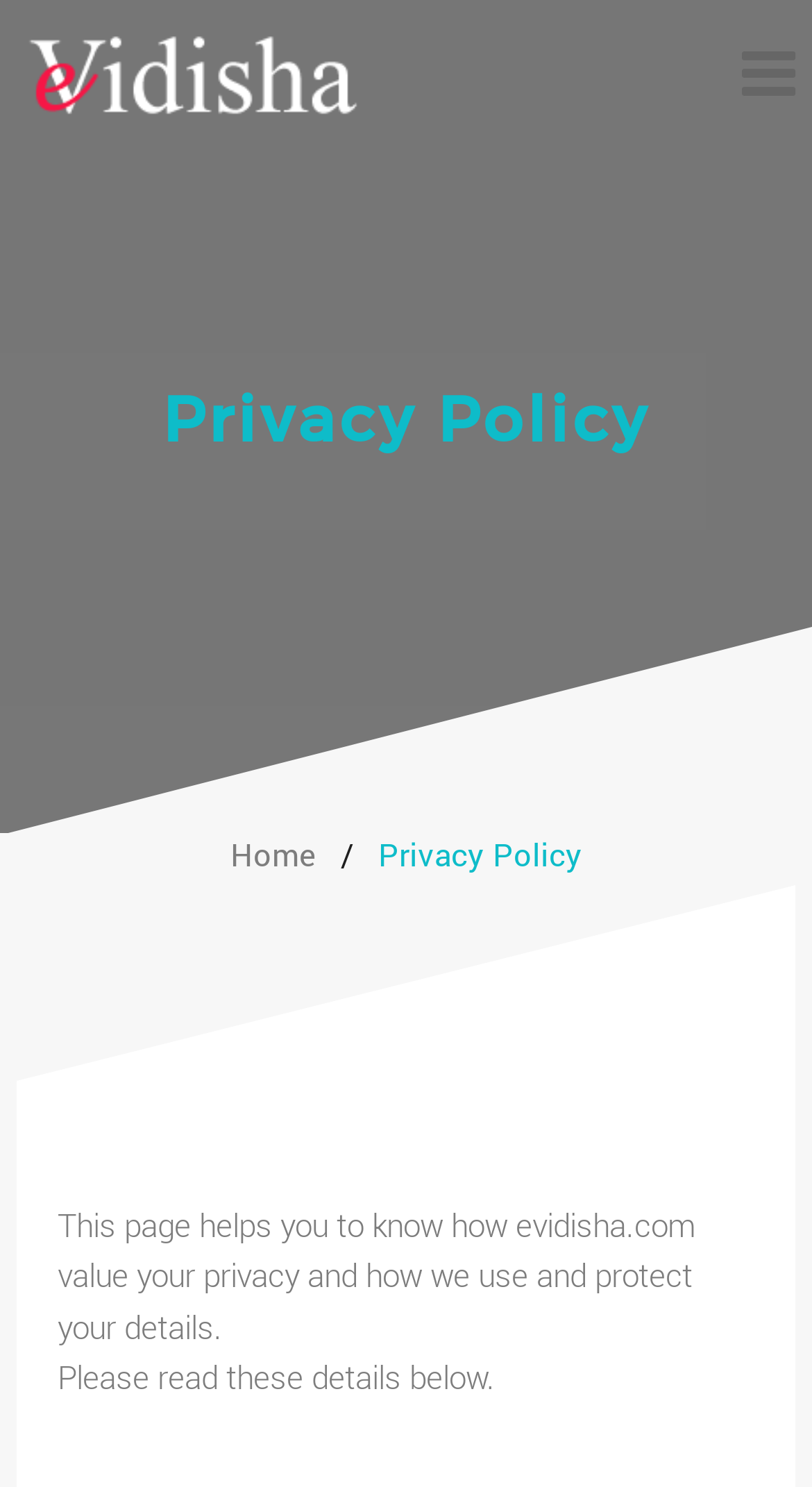What is the position of the 'Home' link?
Provide a detailed and well-explained answer to the question.

The position of the 'Home' link can be determined by looking at its bounding box coordinates [0.263, 0.56, 0.409, 0.588] which indicates that it is located at the top-right section of the webpage.